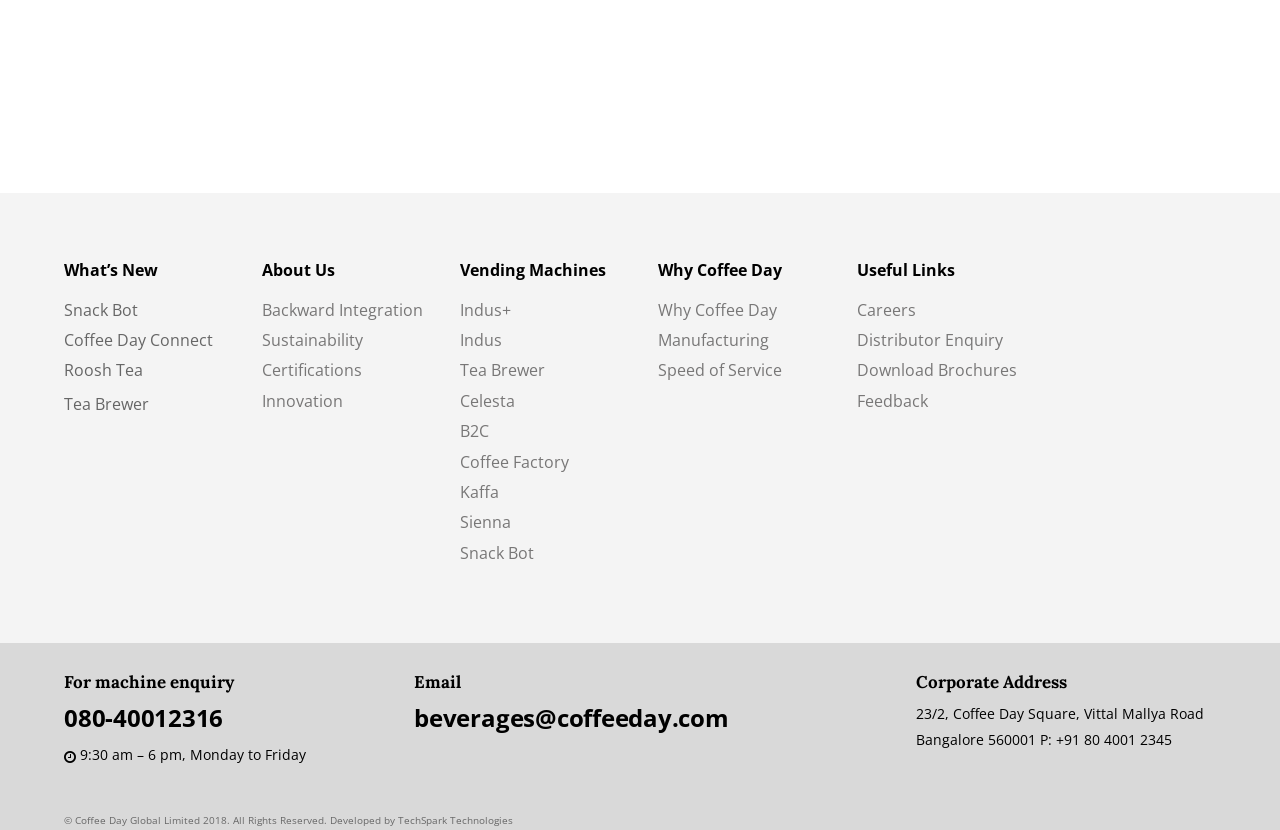Give a short answer using one word or phrase for the question:
What is the name of the company that developed the website?

TechSpark Technologies